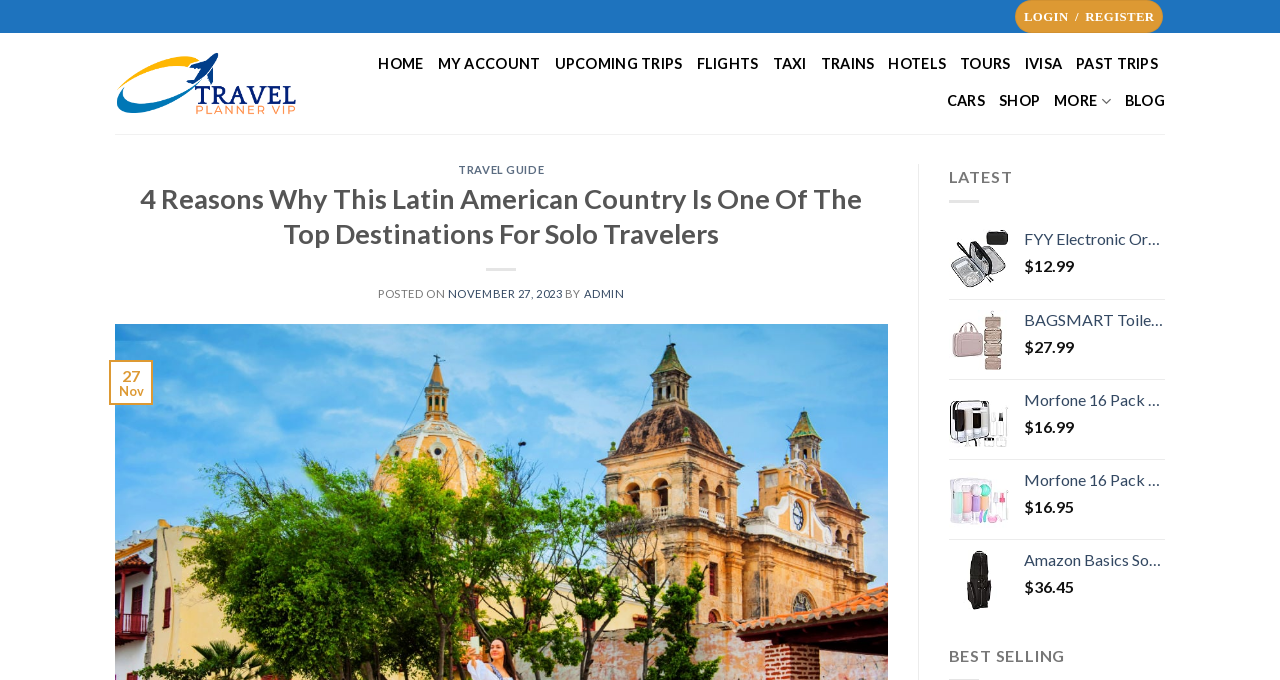What type of travel is the article about?
Ensure your answer is thorough and detailed.

I inferred the answer by reading the article title '4 Reasons Why This Latin American Country Is One Of The Top Destinations For Solo Travelers'.